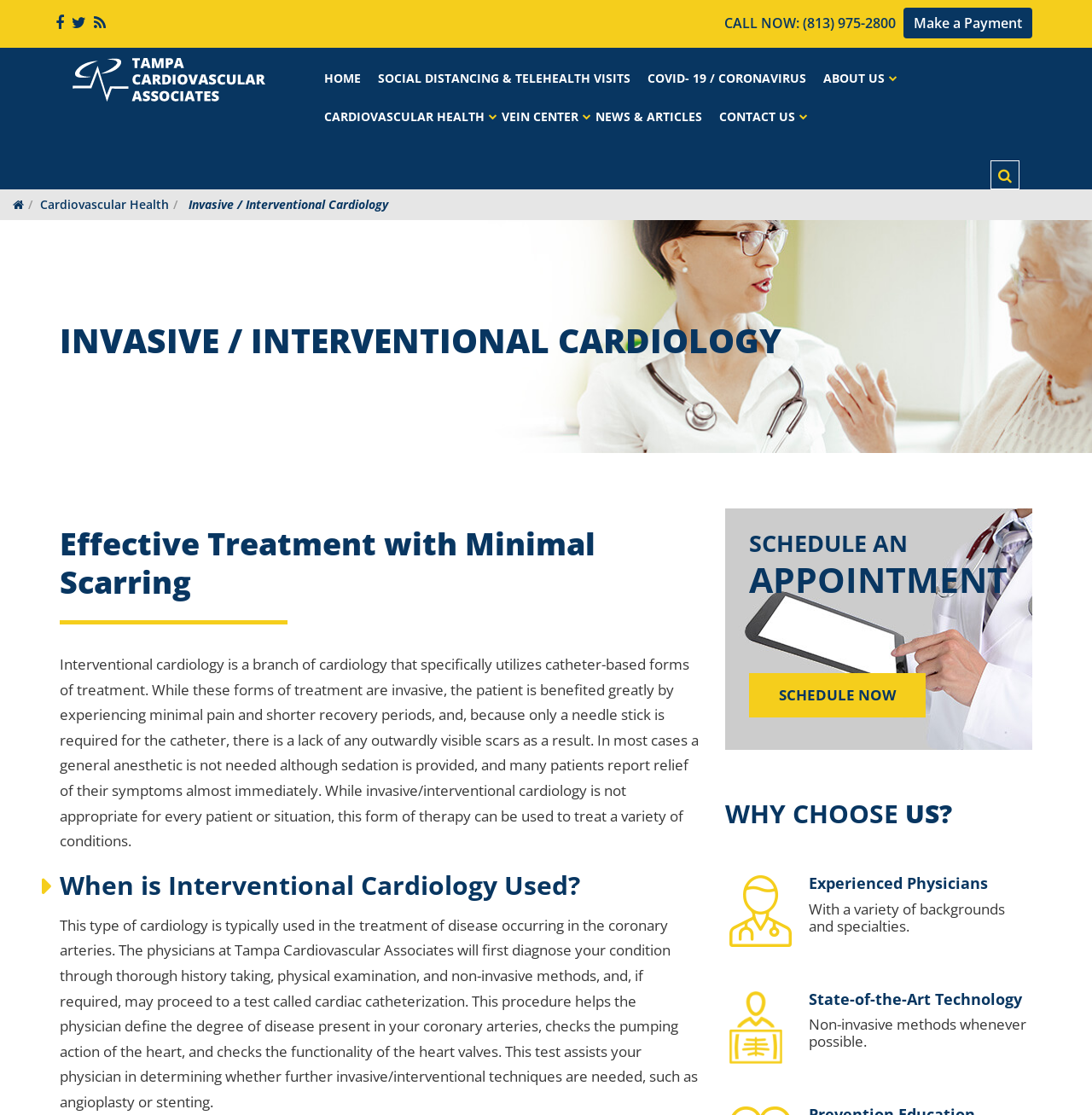Using the webpage screenshot, find the UI element described by 0 Items. Provide the bounding box coordinates in the format (top-left x, top-left y, bottom-right x, bottom-right y), ensuring all values are floating point numbers between 0 and 1.

None